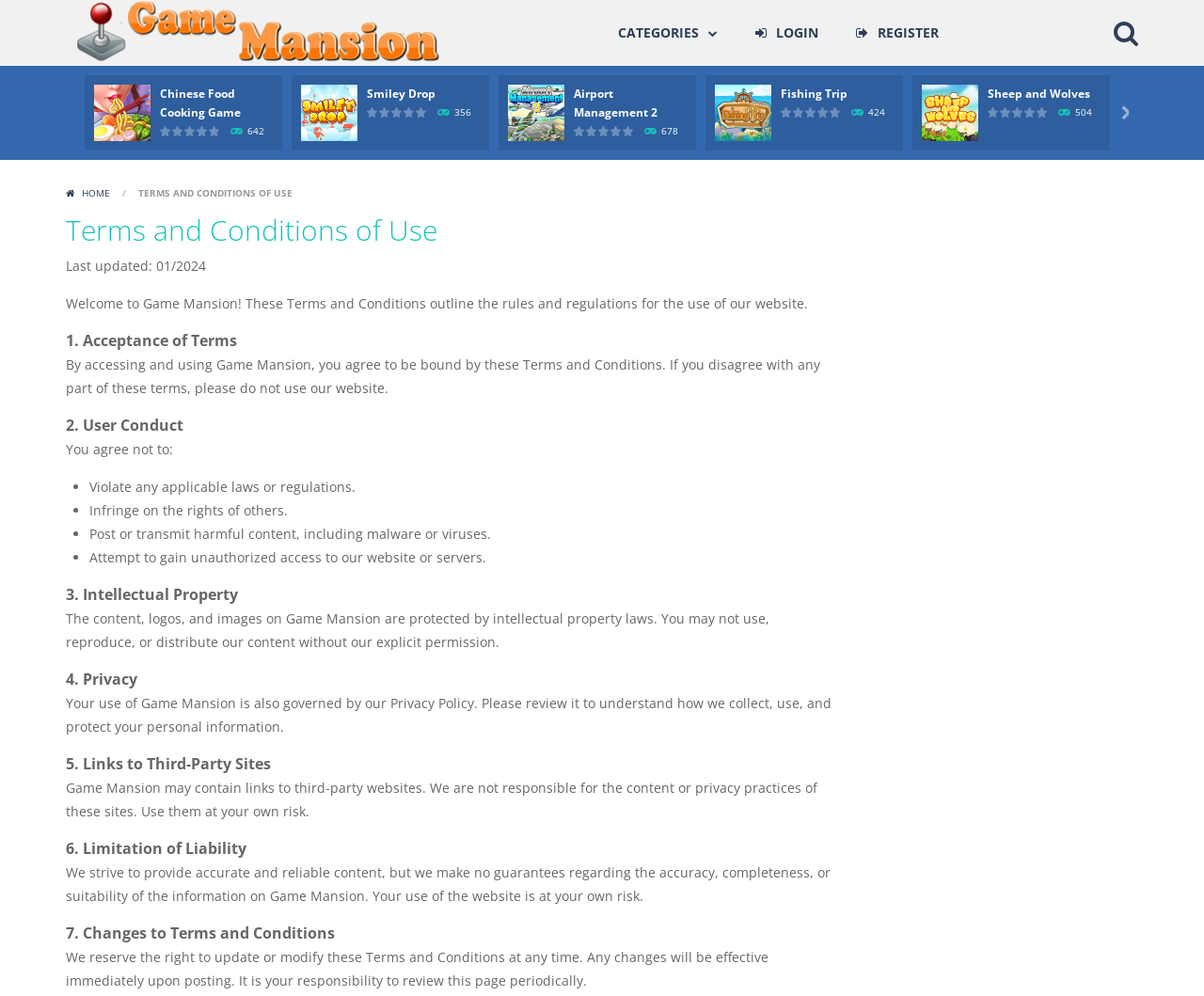How many votes does the game 'Chinese Food Cooking Game' have?
Based on the screenshot, provide a one-word or short-phrase response.

0